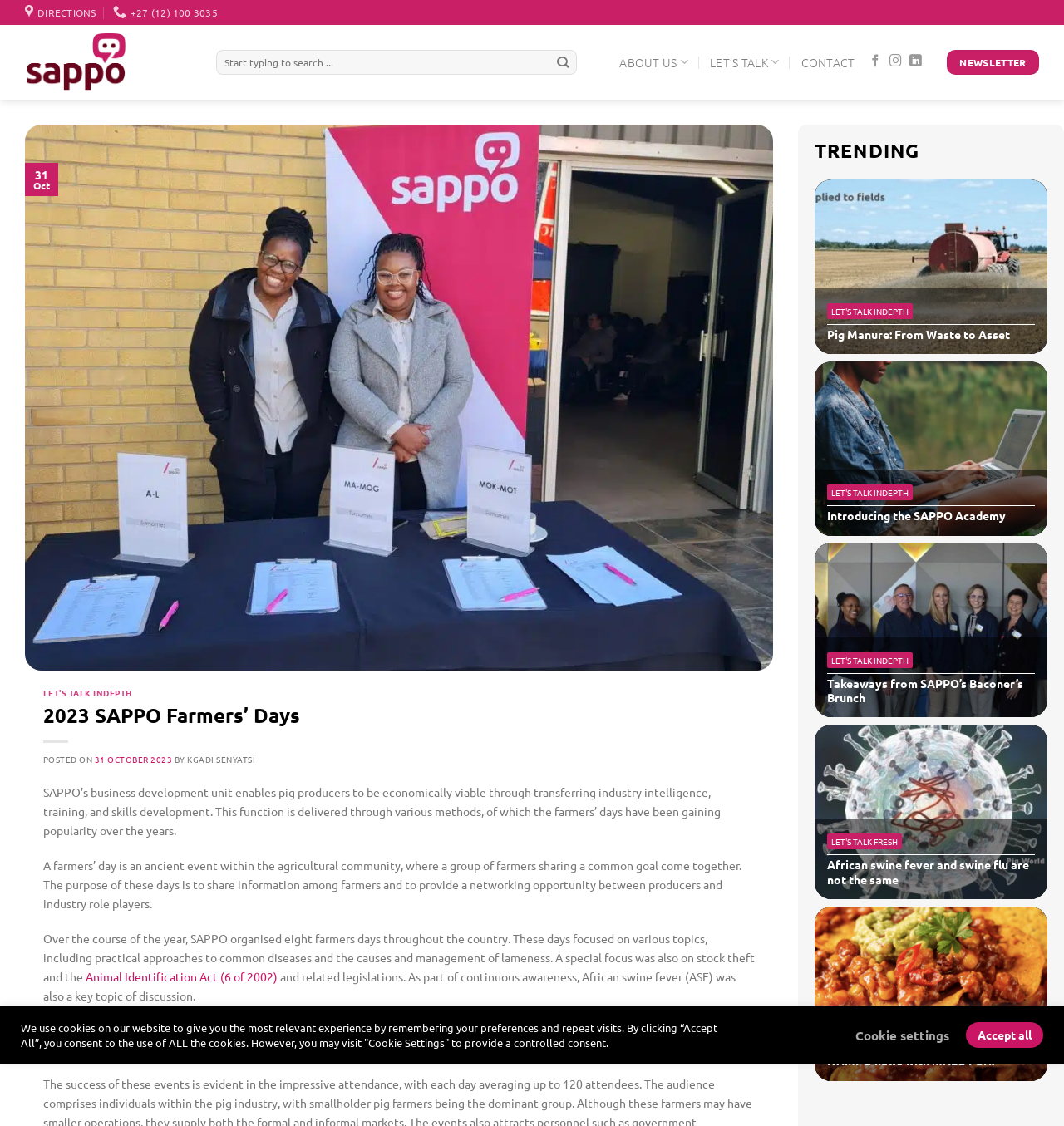Specify the bounding box coordinates of the region I need to click to perform the following instruction: "Go to top of the page". The coordinates must be four float numbers in the range of 0 to 1, i.e., [left, top, right, bottom].

[0.956, 0.912, 0.983, 0.938]